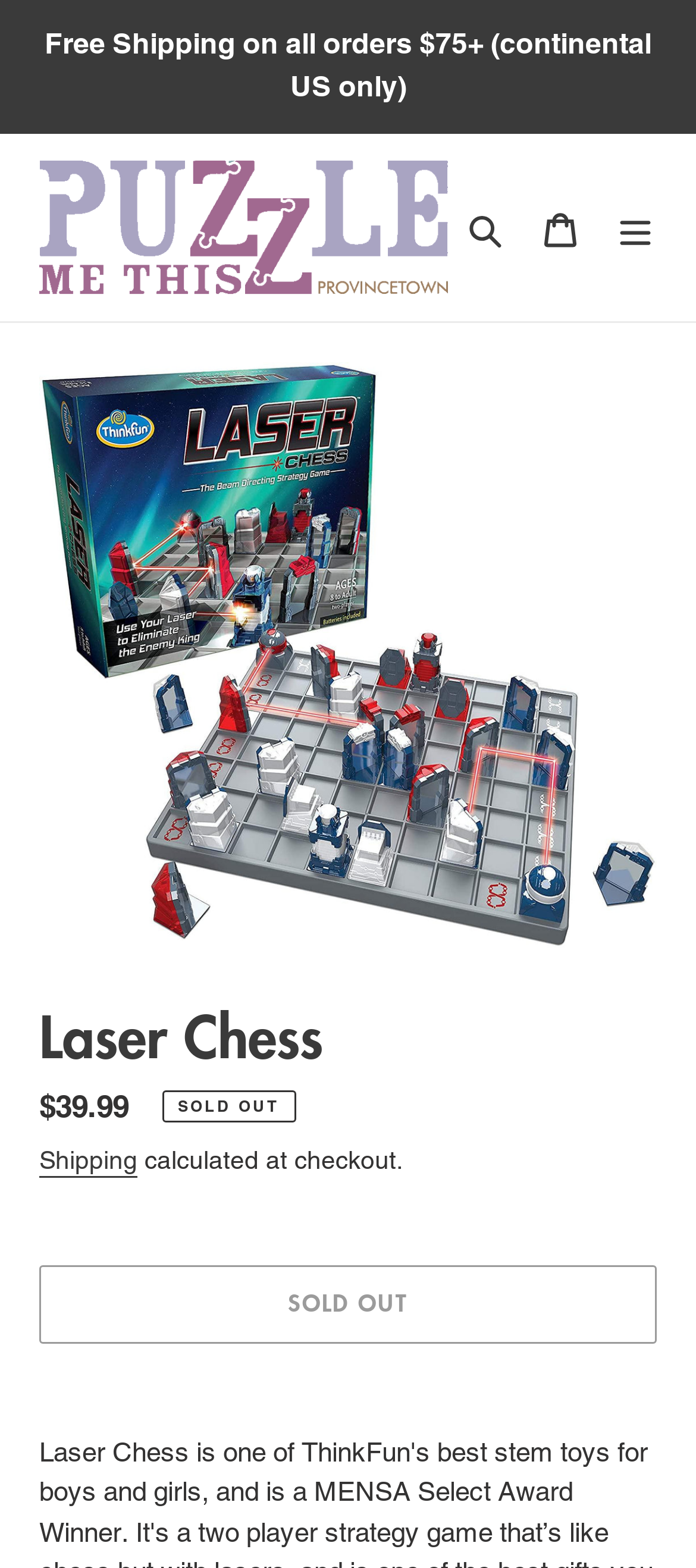What is the price of Laser Chess?
Based on the visual content, answer with a single word or a brief phrase.

$39.99